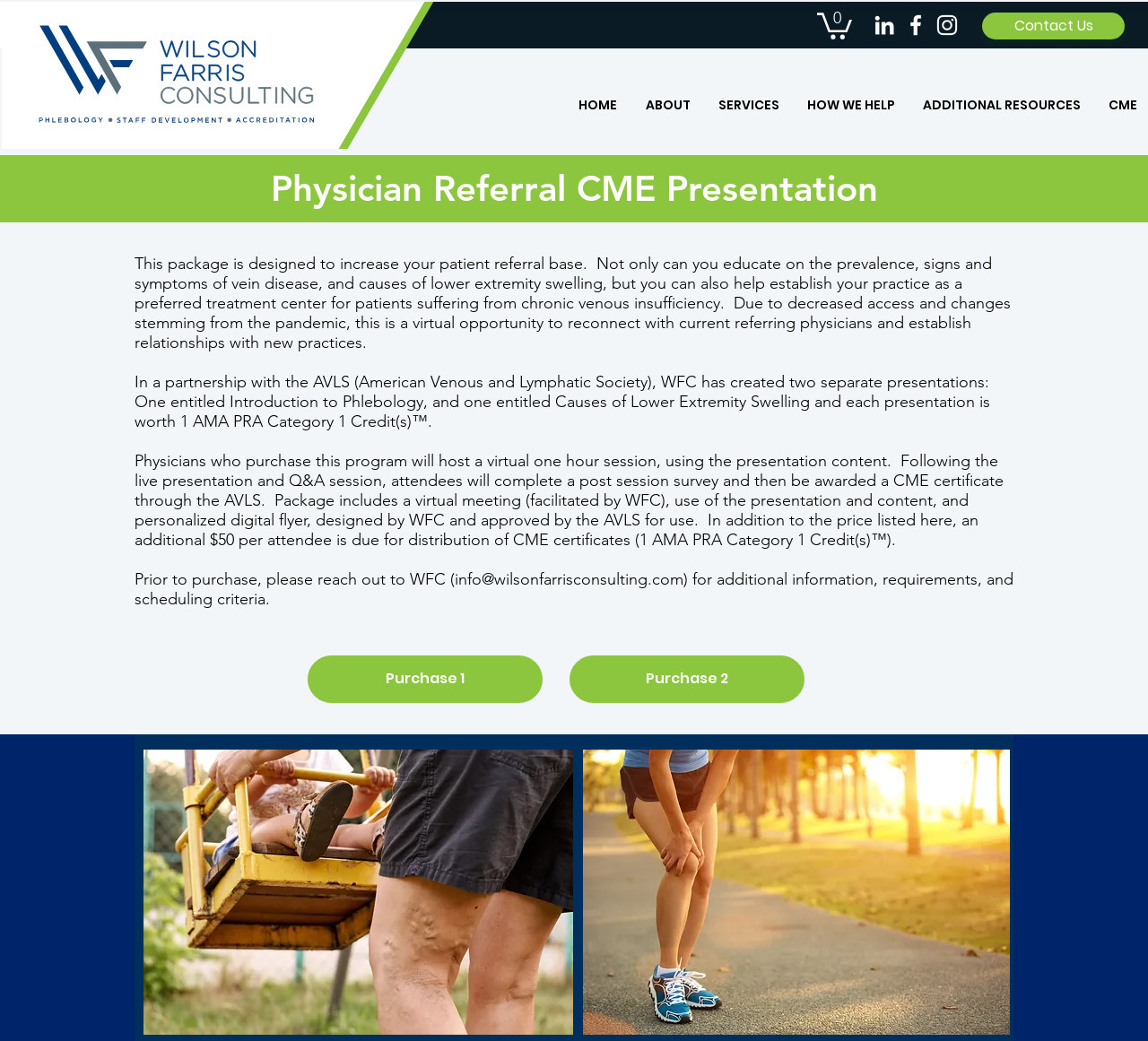Please specify the bounding box coordinates of the region to click in order to perform the following instruction: "Click the LinkedIn link".

[0.759, 0.011, 0.782, 0.037]